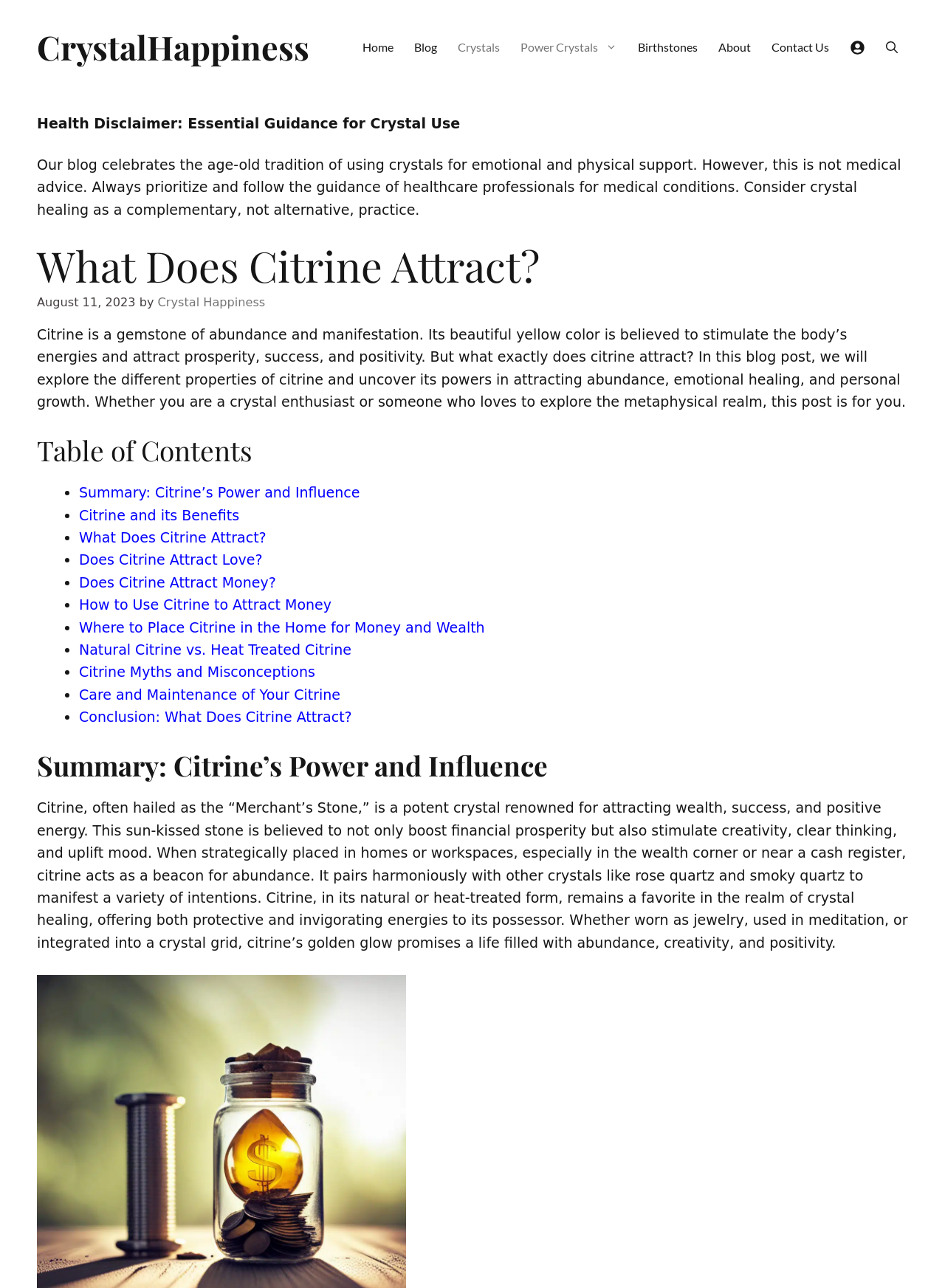Please specify the bounding box coordinates for the clickable region that will help you carry out the instruction: "Learn about 'Citrine and its Benefits'".

[0.084, 0.393, 0.253, 0.406]